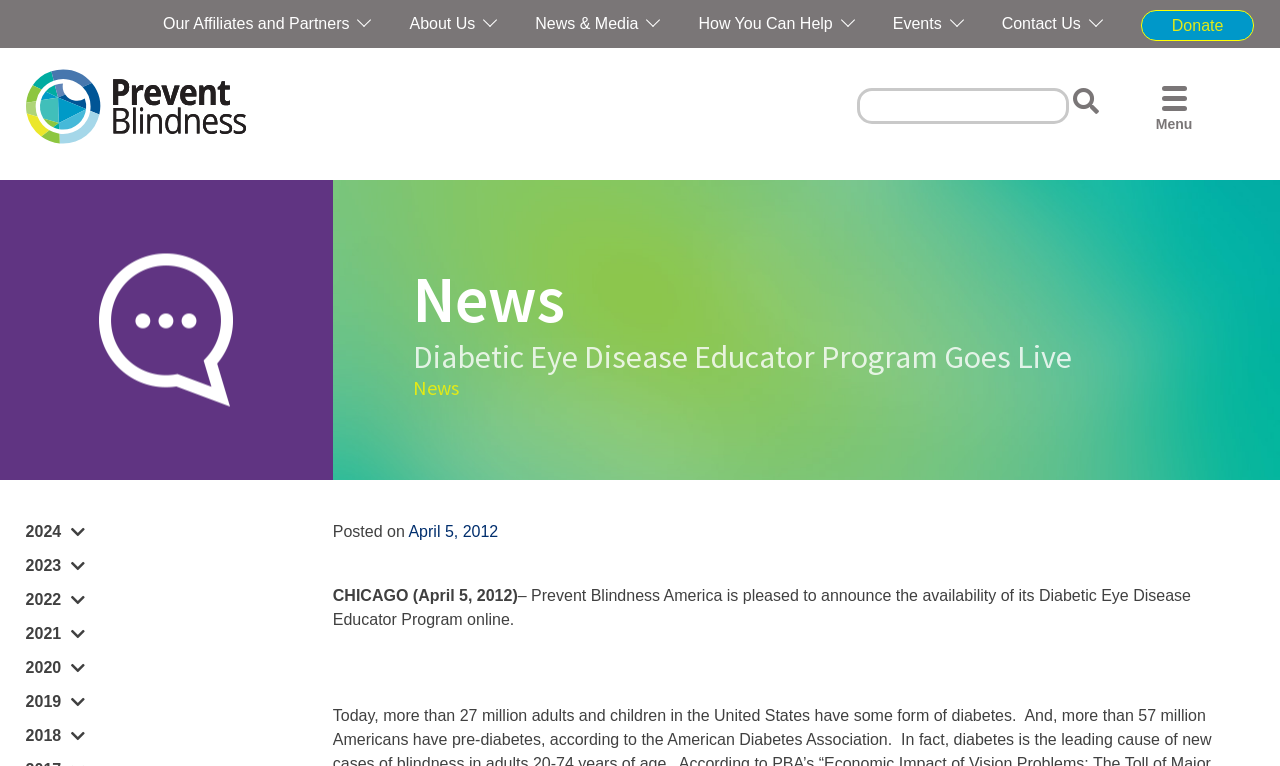Can you find the bounding box coordinates of the area I should click to execute the following instruction: "Click Skip to Content"?

[0.016, 0.065, 0.215, 0.14]